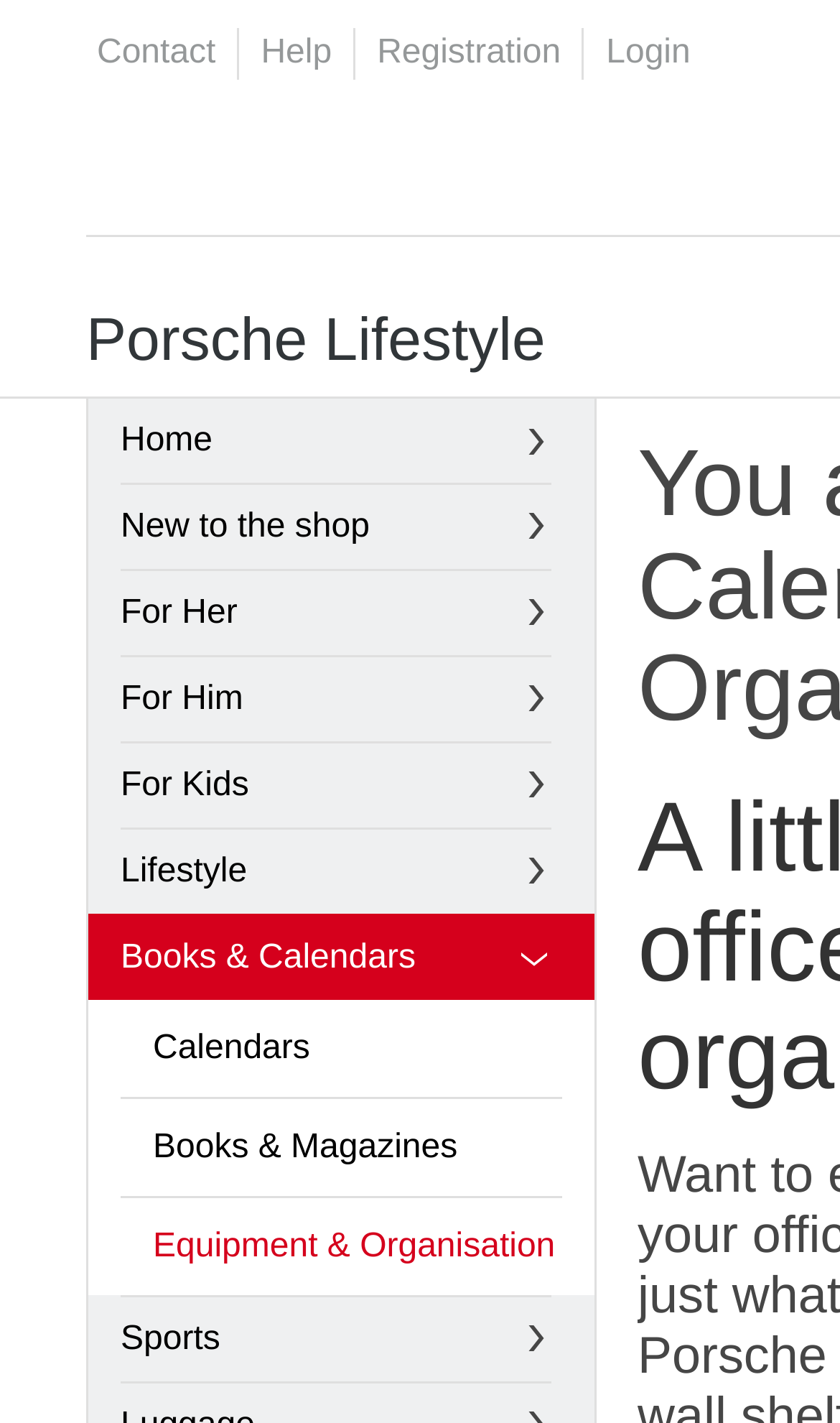Determine the bounding box coordinates of the section to be clicked to follow the instruction: "browse for her". The coordinates should be given as four float numbers between 0 and 1, formatted as [left, top, right, bottom].

[0.144, 0.4, 0.656, 0.46]